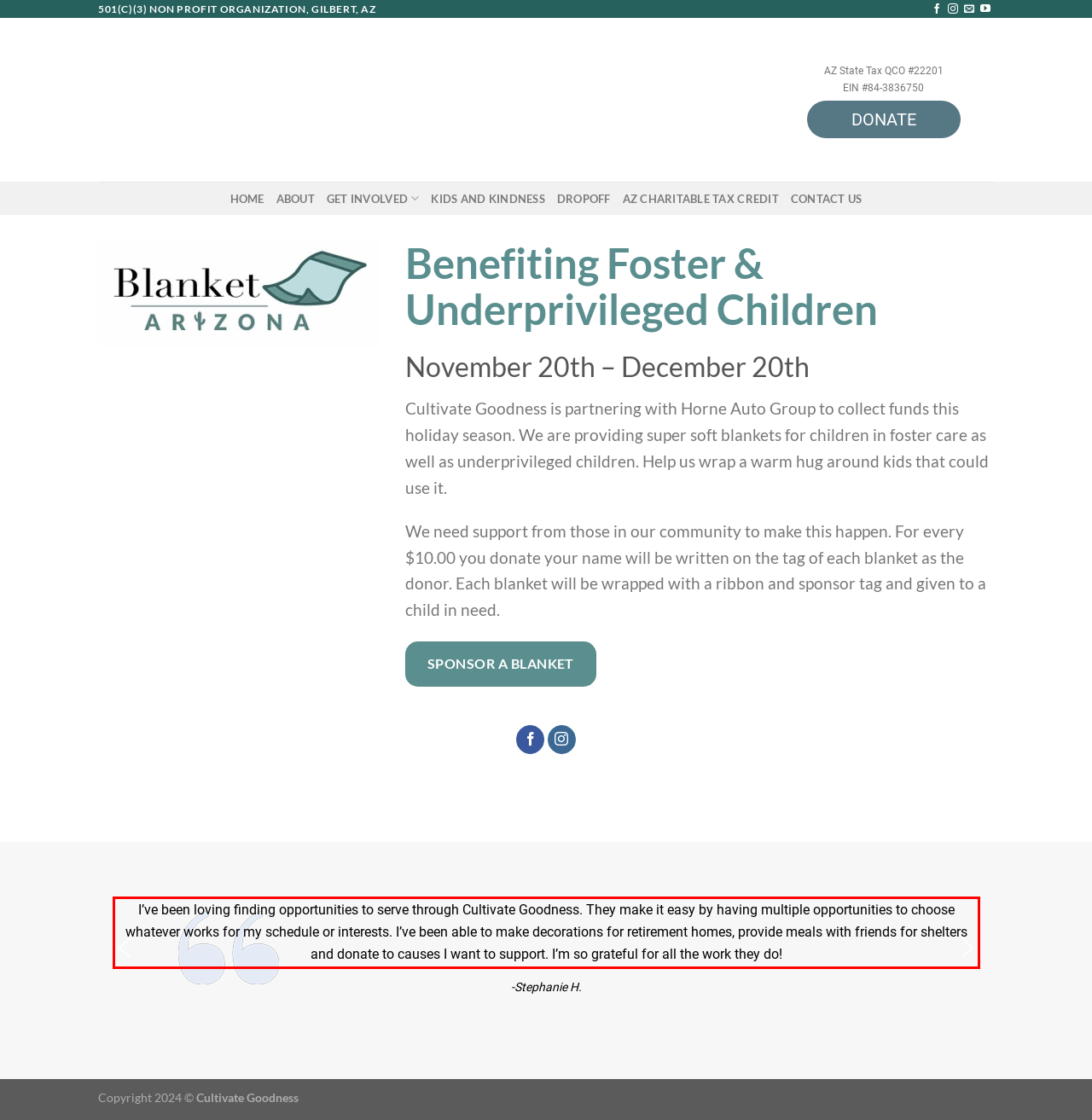Identify and transcribe the text content enclosed by the red bounding box in the given screenshot.

On behalf of myself and Faith House we would like to express our gratitude to you and your organization. Knowing that we are in a time of instability, your donations of fresh fruits, vegetables and food is extra special to Faith House. We want to thank you for your generous support during these uncertain times. I was especially impressed with all your follow ups and concern. You are such an amazing organization!